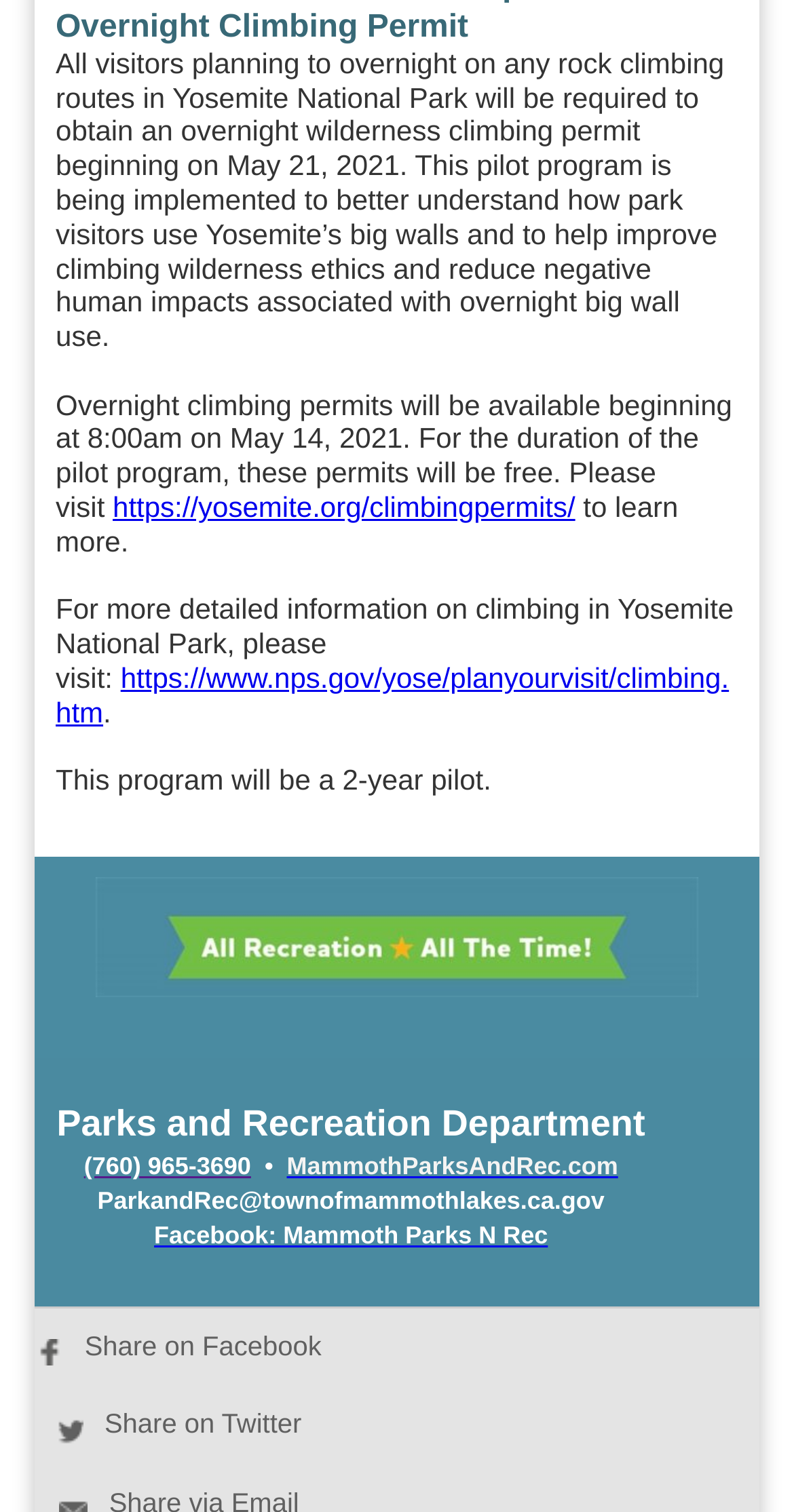Please identify the bounding box coordinates of the element's region that needs to be clicked to fulfill the following instruction: "Share on Facebook". The bounding box coordinates should consist of four float numbers between 0 and 1, i.e., [left, top, right, bottom].

[0.046, 0.88, 0.405, 0.9]